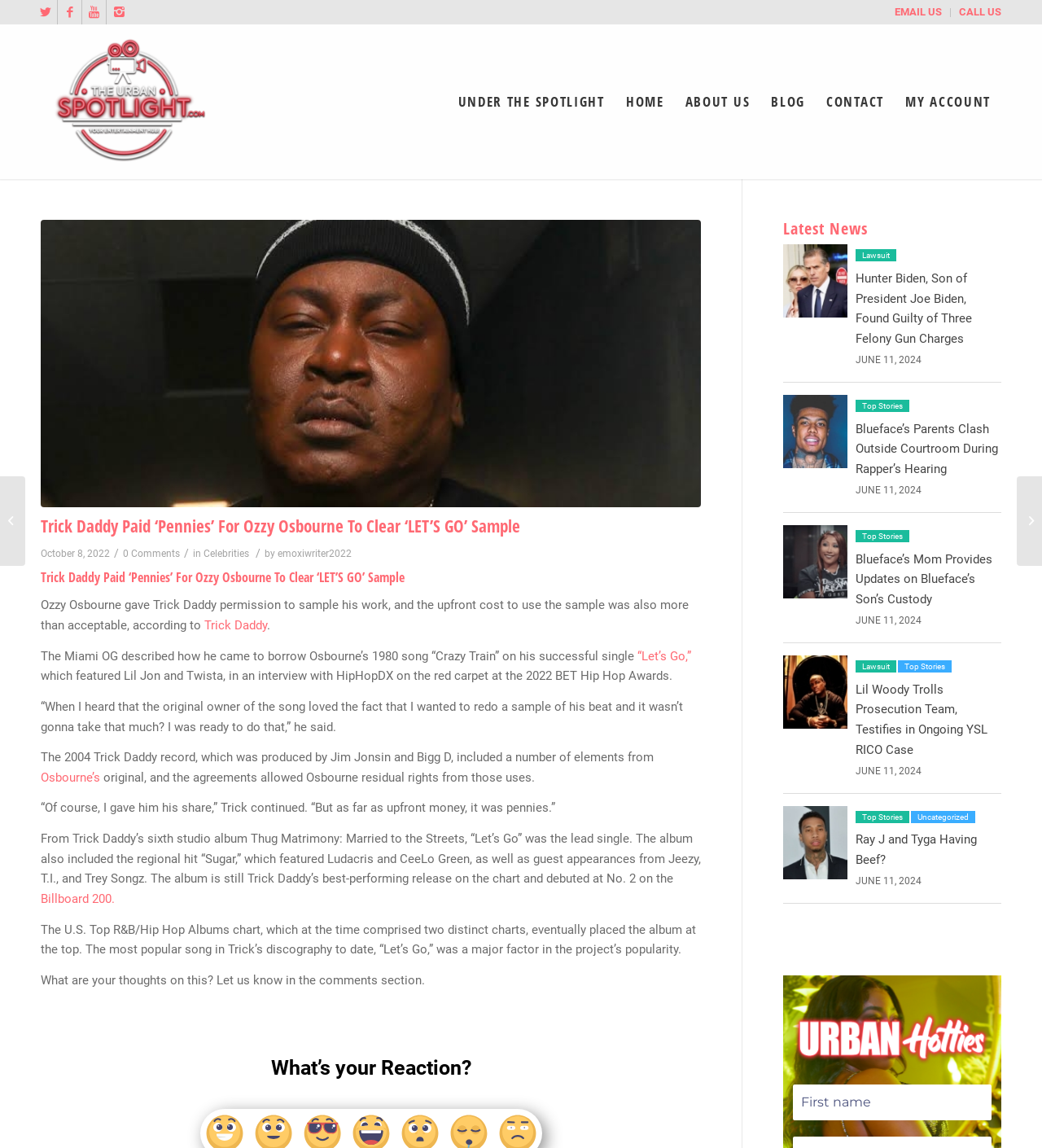What is the main heading of this webpage? Please extract and provide it.

Trick Daddy Paid ‘Pennies’ For Ozzy Osbourne To Clear ‘LET’S GO’ Sample